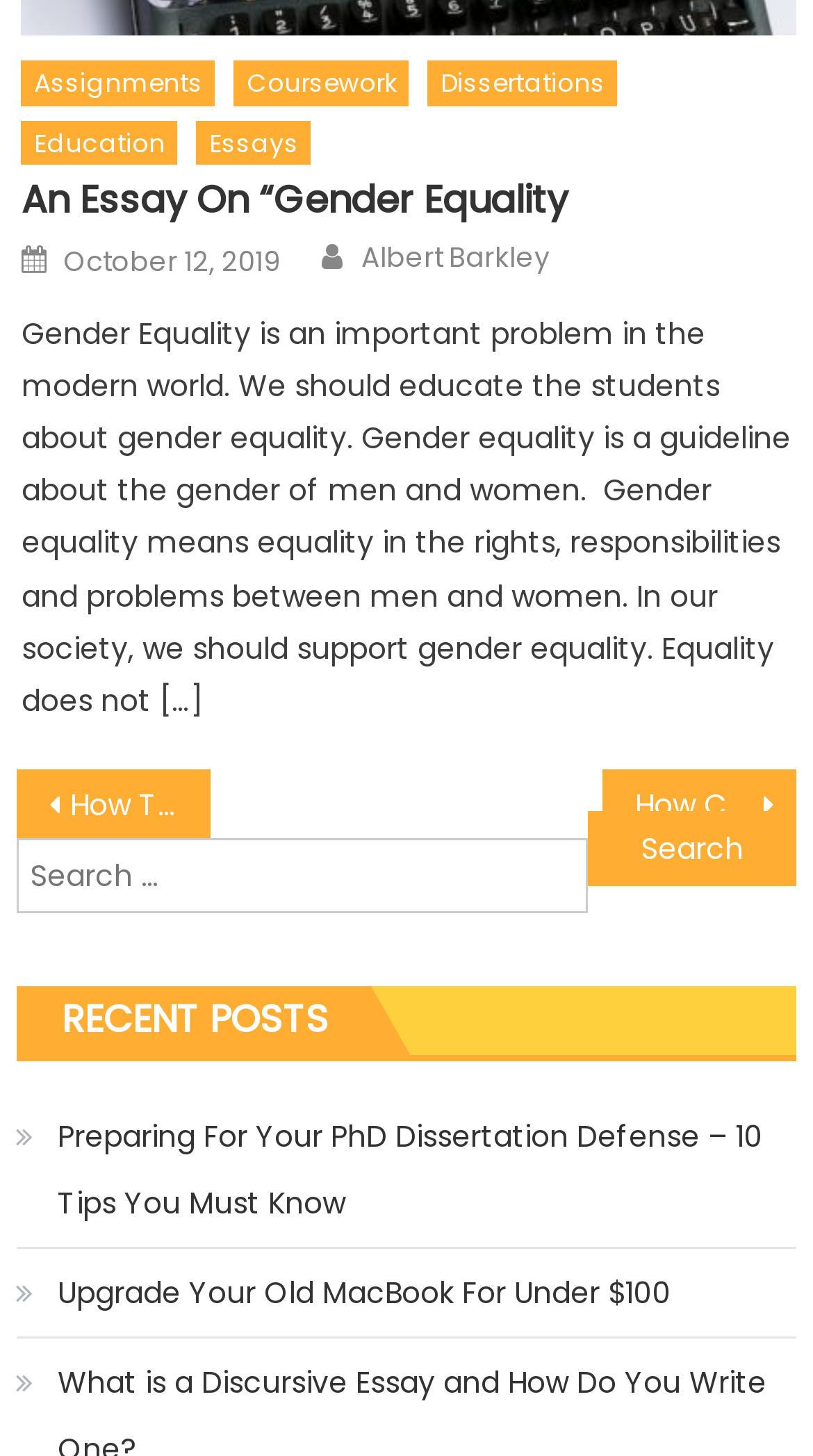Pinpoint the bounding box coordinates of the area that must be clicked to complete this instruction: "View recent posts".

[0.025, 0.678, 0.456, 0.724]